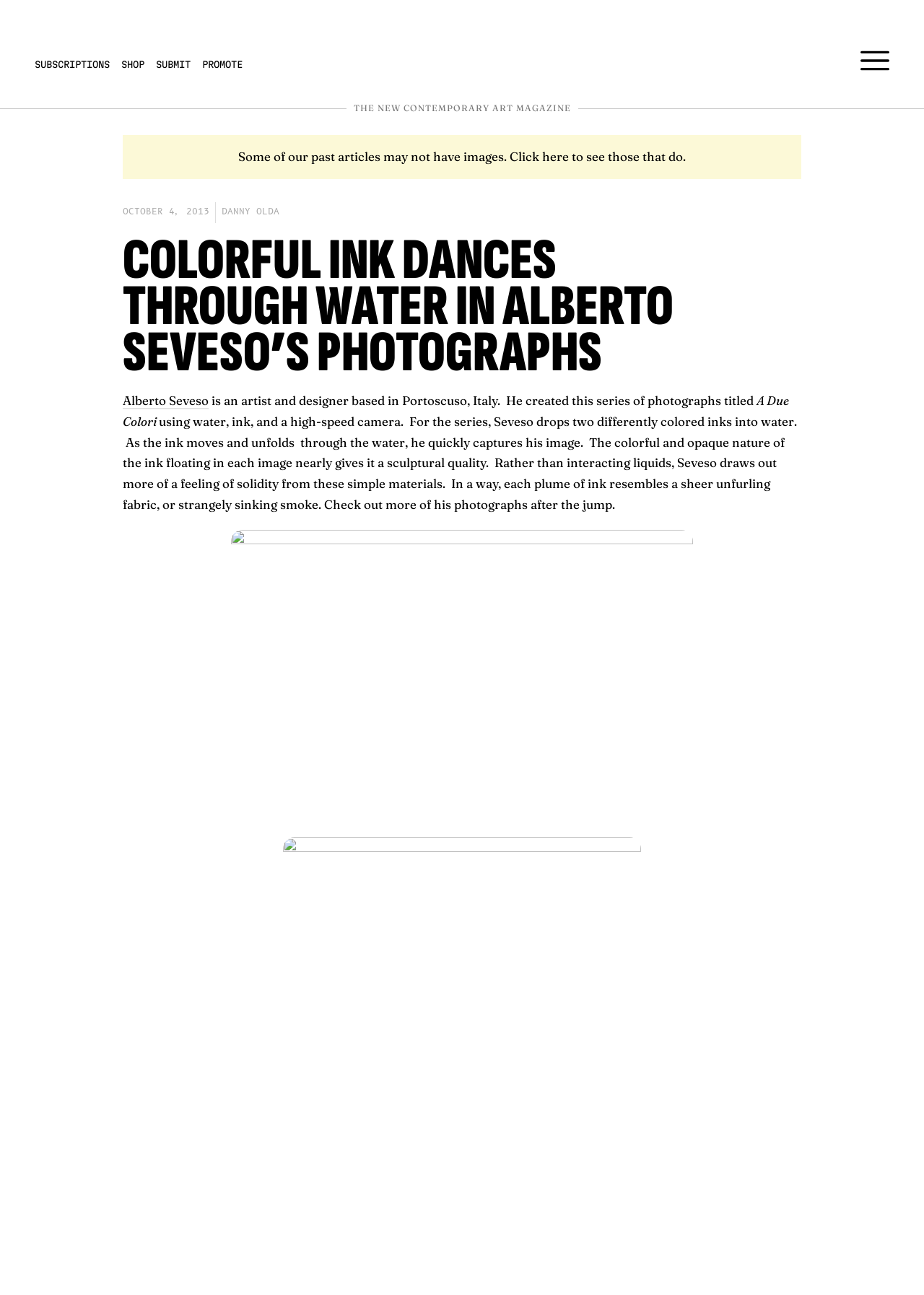Where is Alberto Seveso based?
Give a single word or phrase as your answer by examining the image.

Portoscuso, Italy